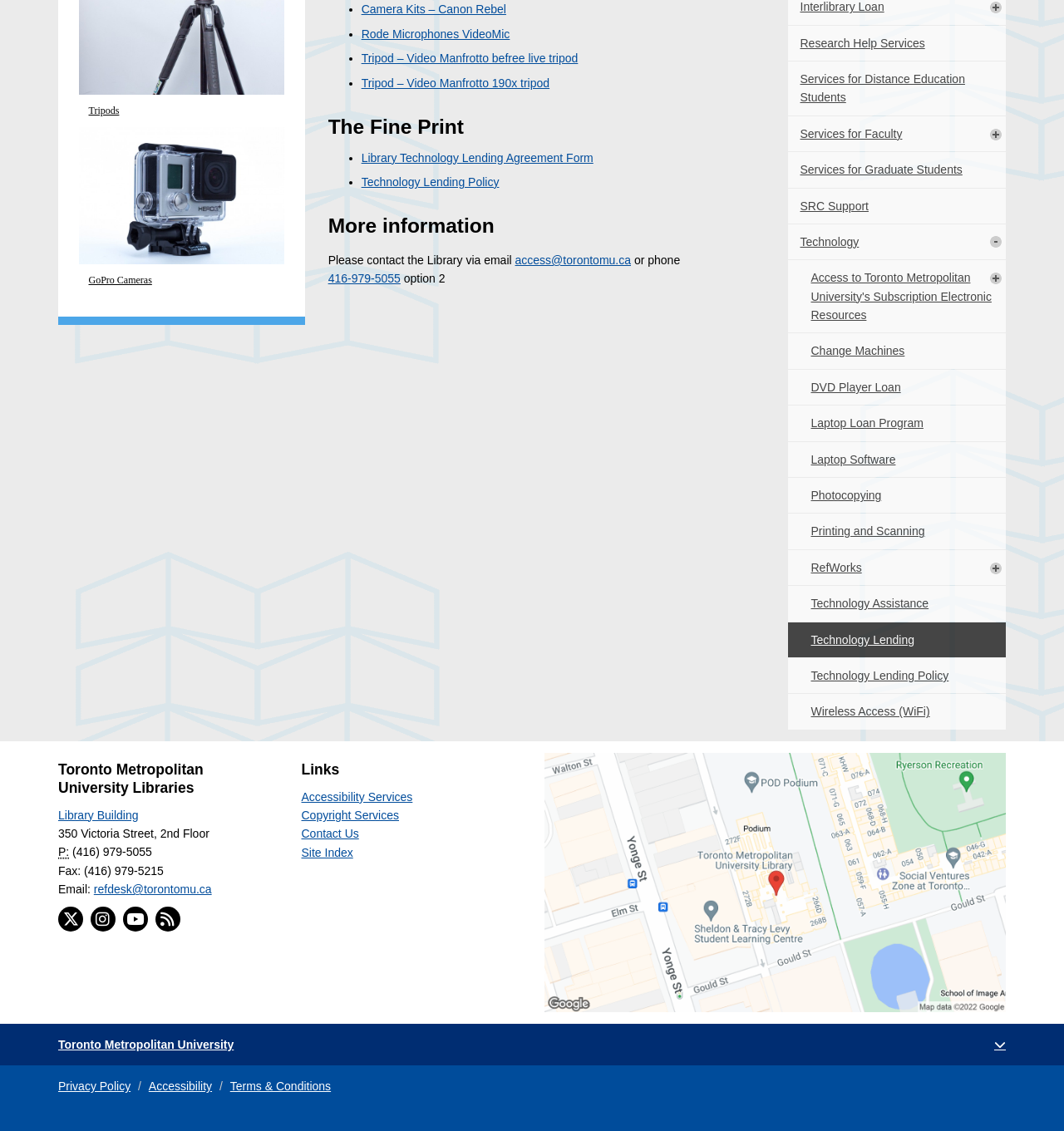Locate the bounding box coordinates of the UI element described by: "Library Technology Lending Agreement Form". The bounding box coordinates should consist of four float numbers between 0 and 1, i.e., [left, top, right, bottom].

[0.34, 0.133, 0.558, 0.145]